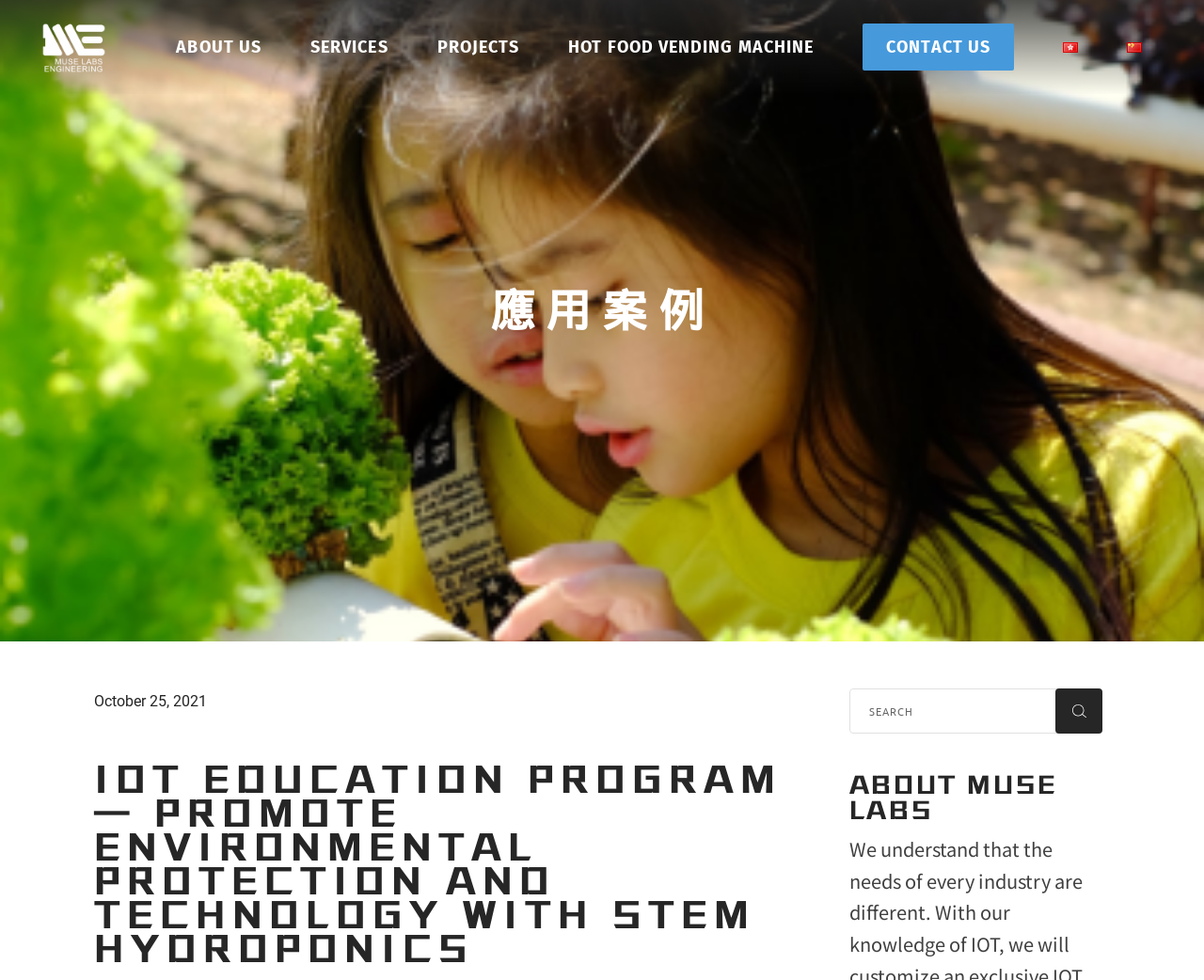Give a concise answer of one word or phrase to the question: 
What is the name of the program promoted on this website?

IoT Education Program